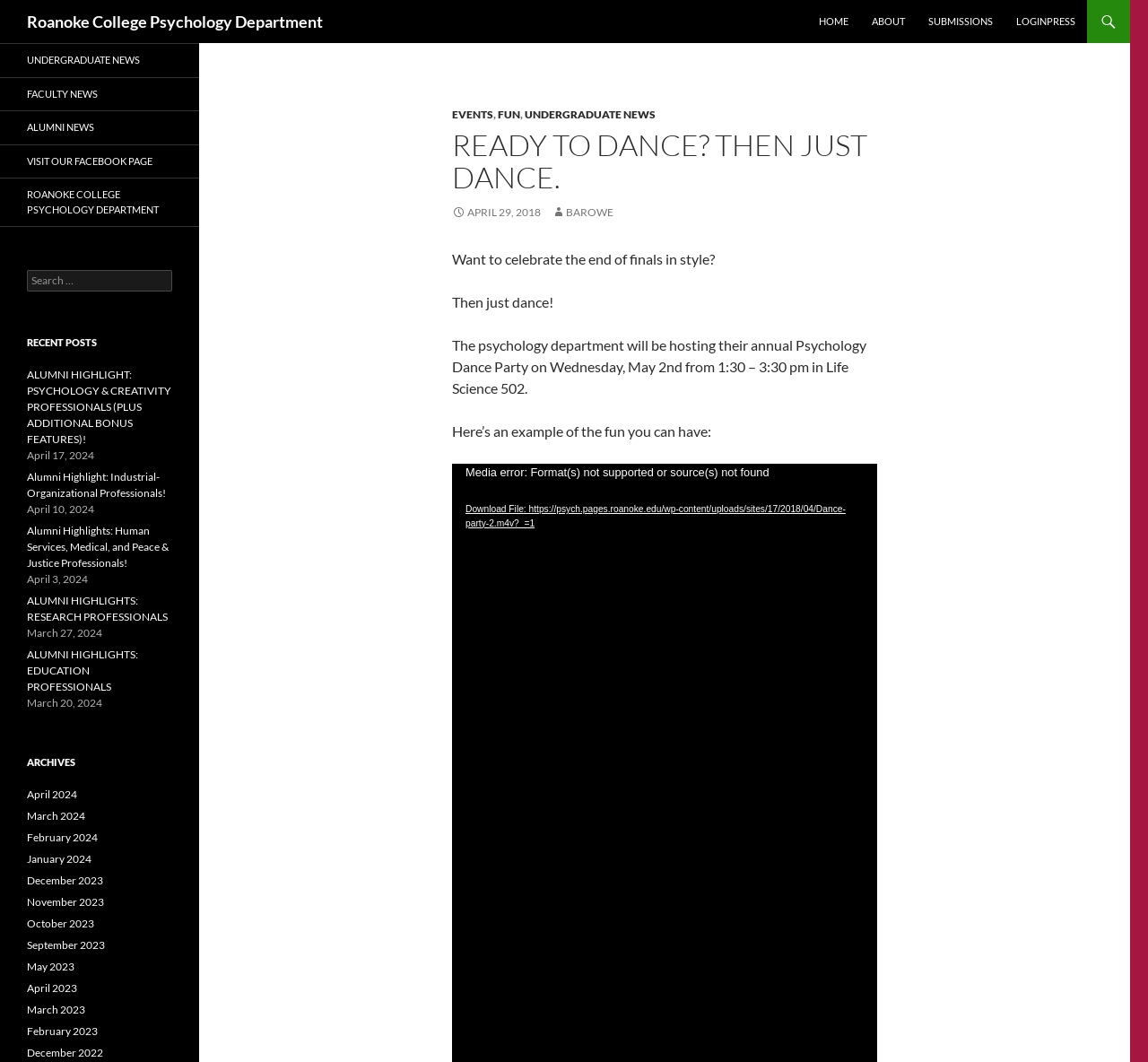What is the location of the Psychology Dance Party?
Respond to the question with a single word or phrase according to the image.

Life Science 502